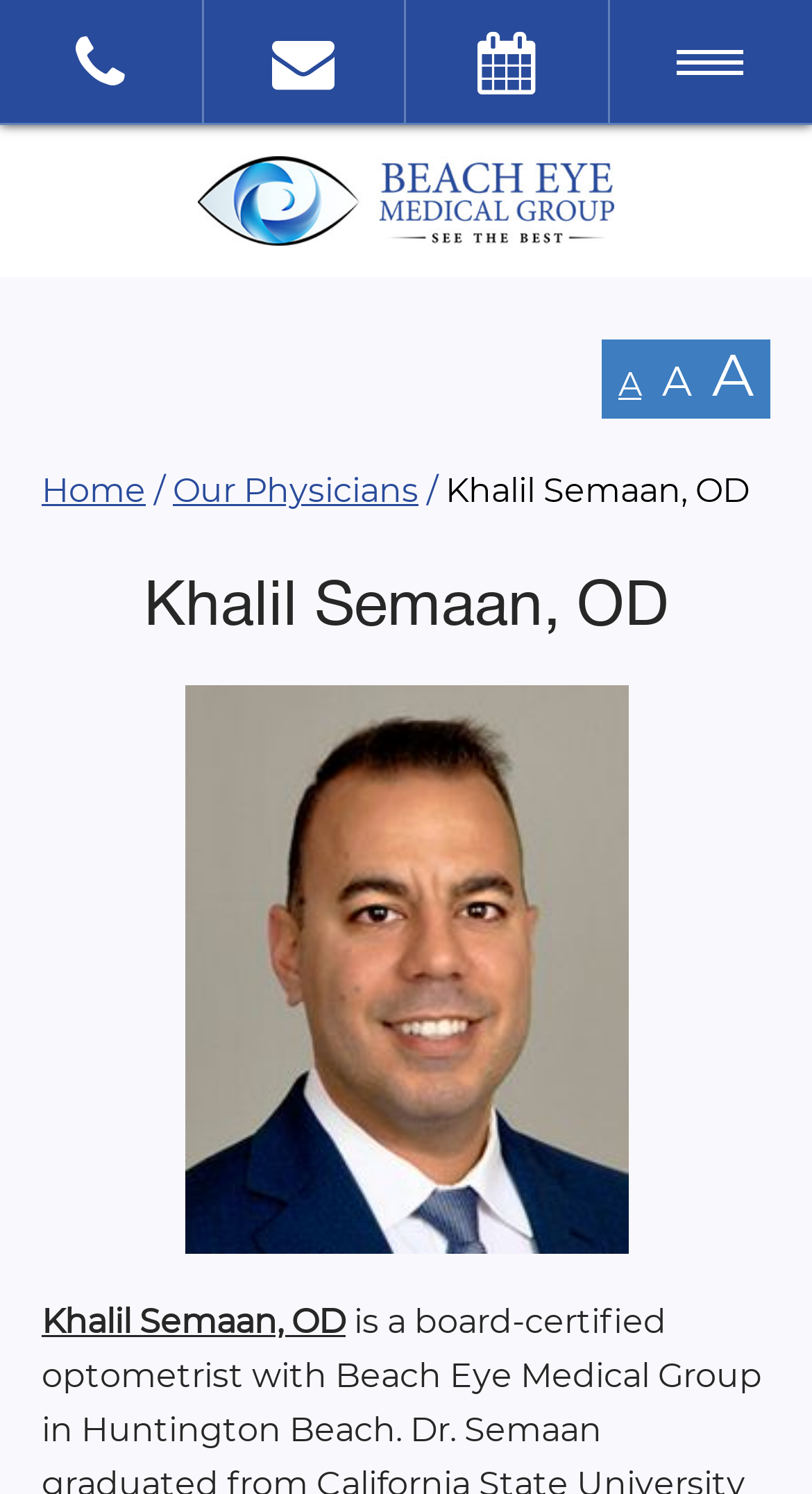Determine the bounding box of the UI element mentioned here: "alt="Beach Eye Medical Group"". The coordinates must be in the format [left, top, right, bottom] with values ranging from 0 to 1.

[0.244, 0.163, 0.756, 0.185]